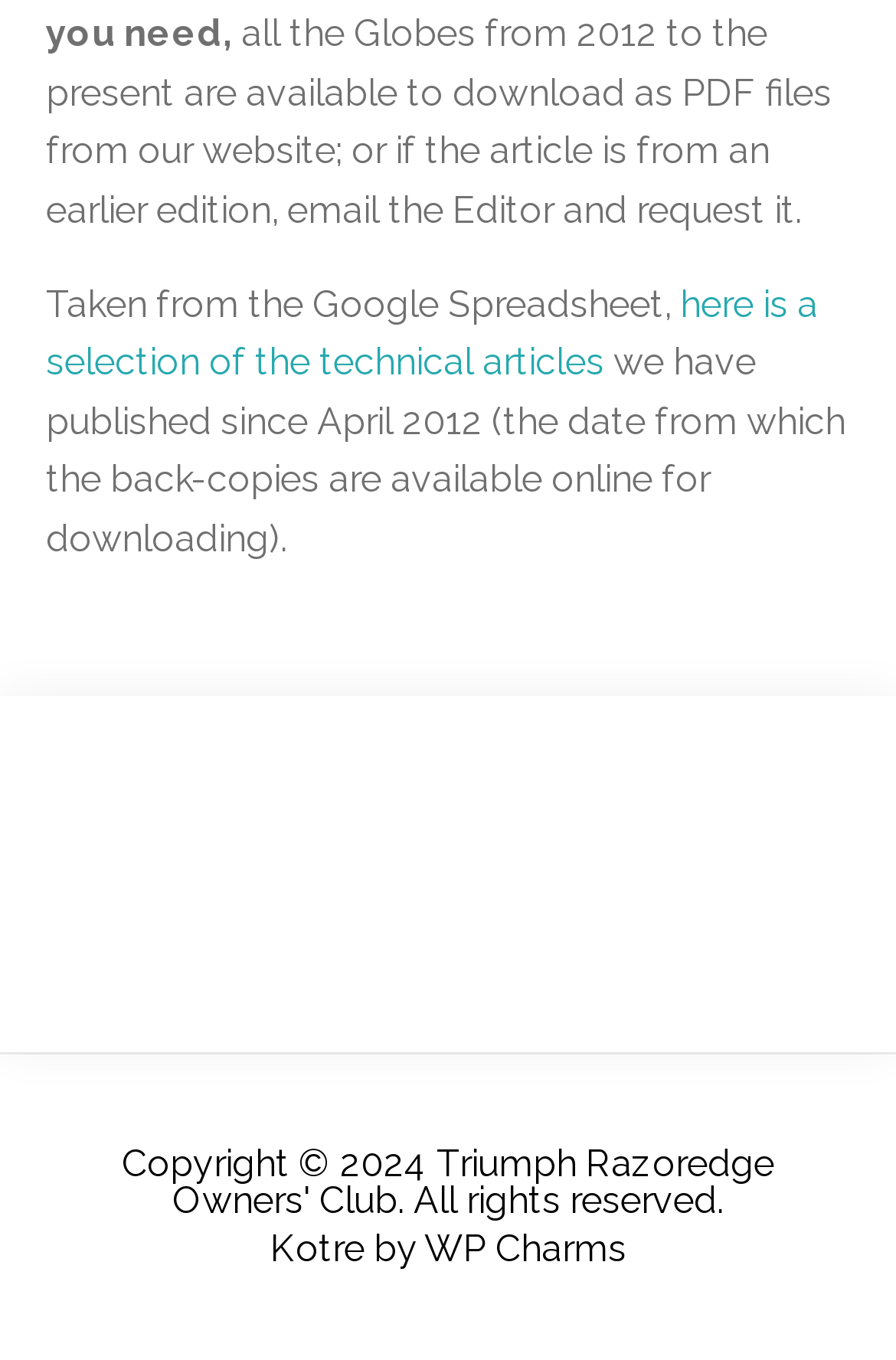What is available to download from the website?
Based on the image, give a concise answer in the form of a single word or short phrase.

Globes as PDF files